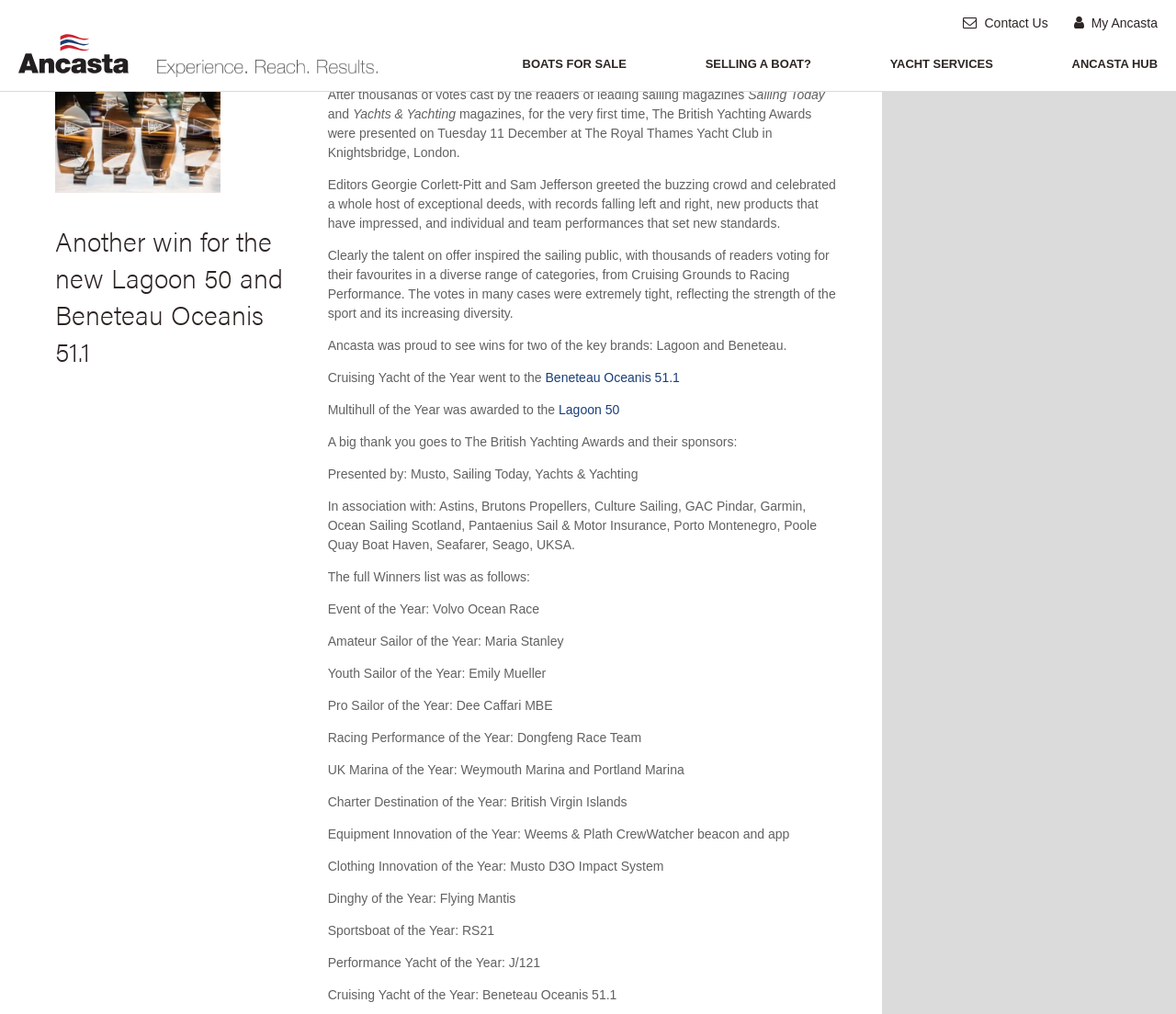Please indicate the bounding box coordinates for the clickable area to complete the following task: "Check out 'Lagoon 50'". The coordinates should be specified as four float numbers between 0 and 1, i.e., [left, top, right, bottom].

[0.475, 0.449, 0.527, 0.464]